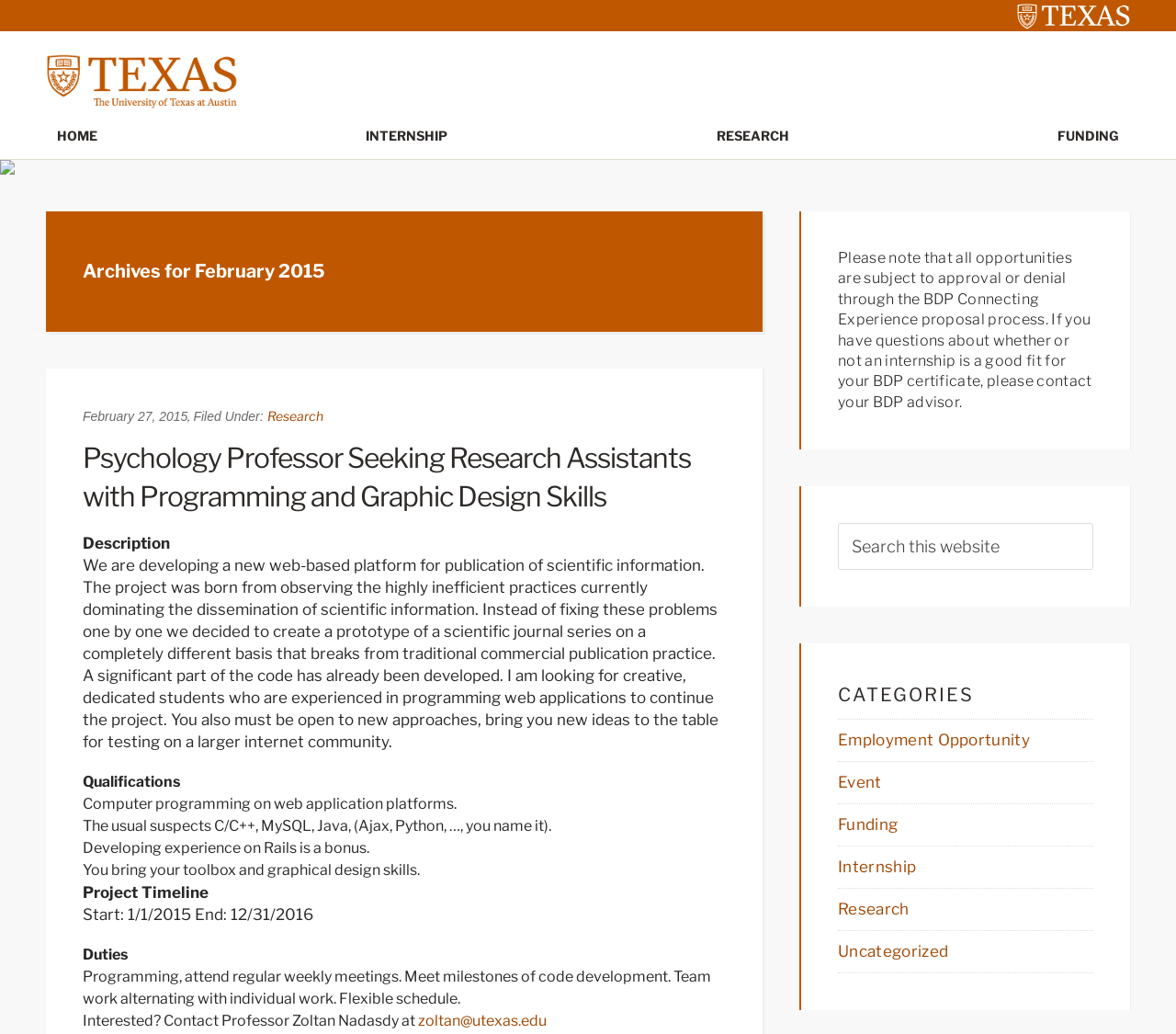With reference to the screenshot, provide a detailed response to the question below:
What are the required skills for the research assistants?

I found the answer by reading the qualifications section of the research project, which mentions that the ideal candidates should have experience in computer programming on web application platforms and graphical design skills.